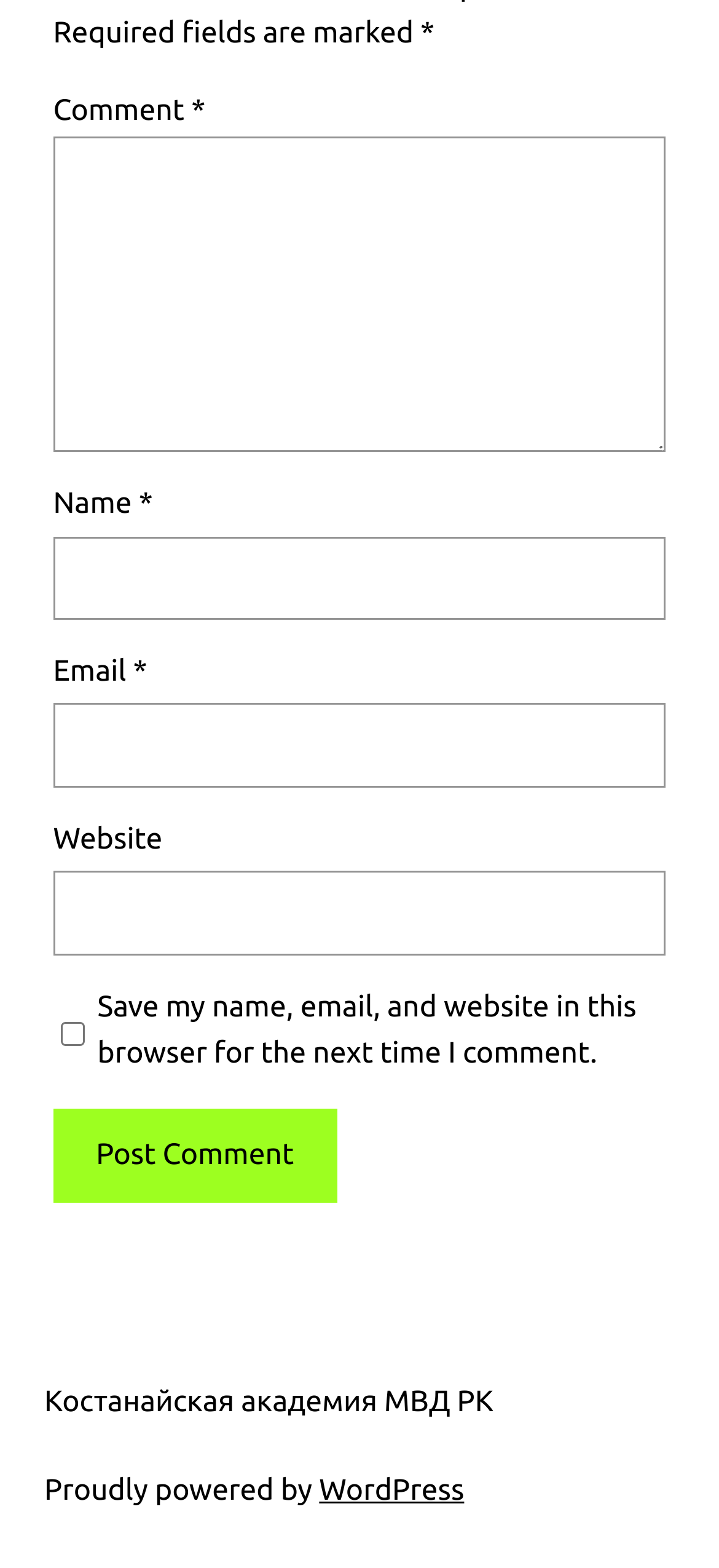Give a one-word or short phrase answer to this question: 
What is the label of the first textbox?

Comment